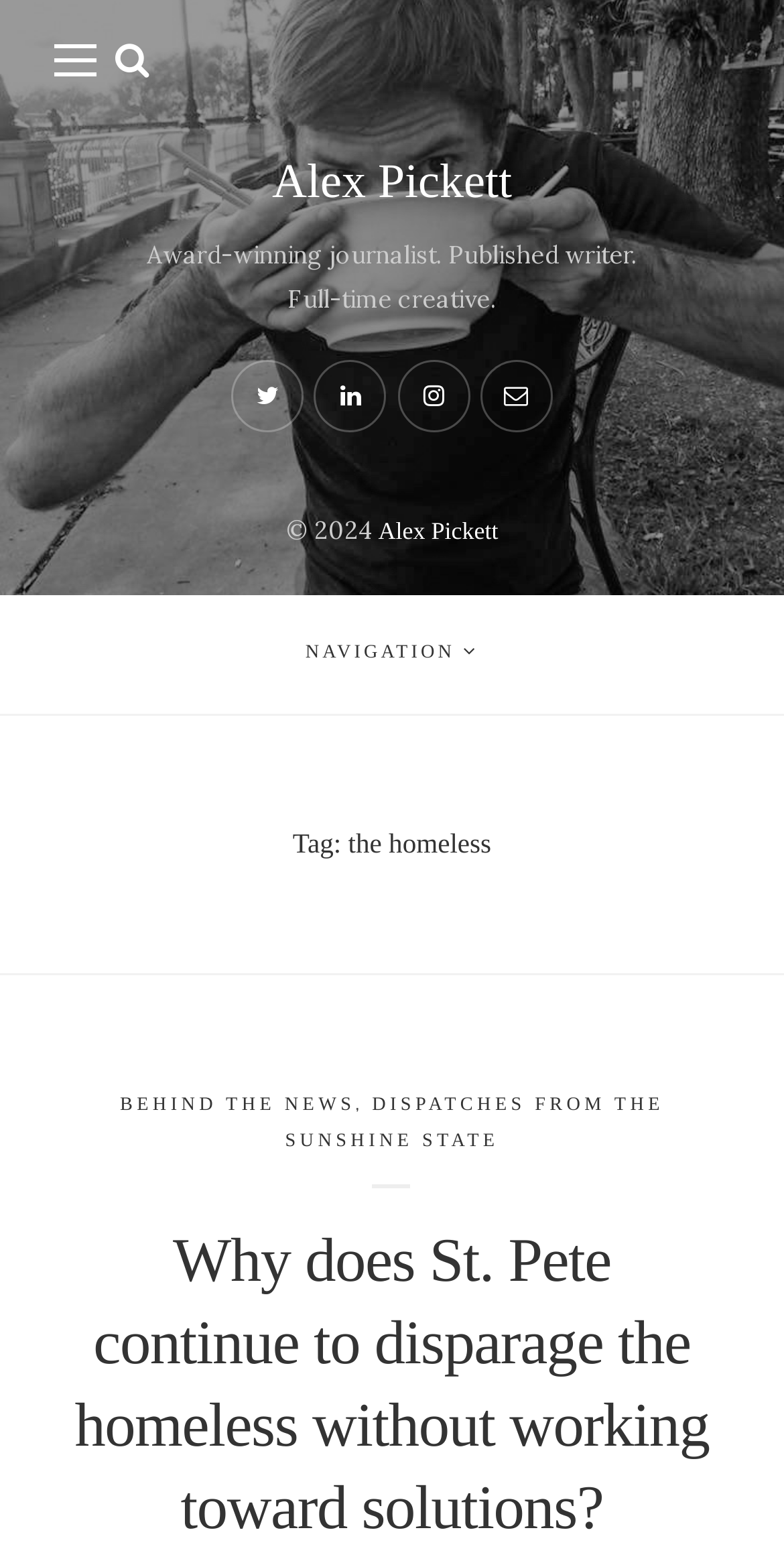What is the title of the article?
Look at the screenshot and provide an in-depth answer.

The heading element 'Why does St. Pete continue to disparage the homeless without working toward solutions?' located at [0.092, 0.778, 0.908, 0.99] is likely to be the title of the article.